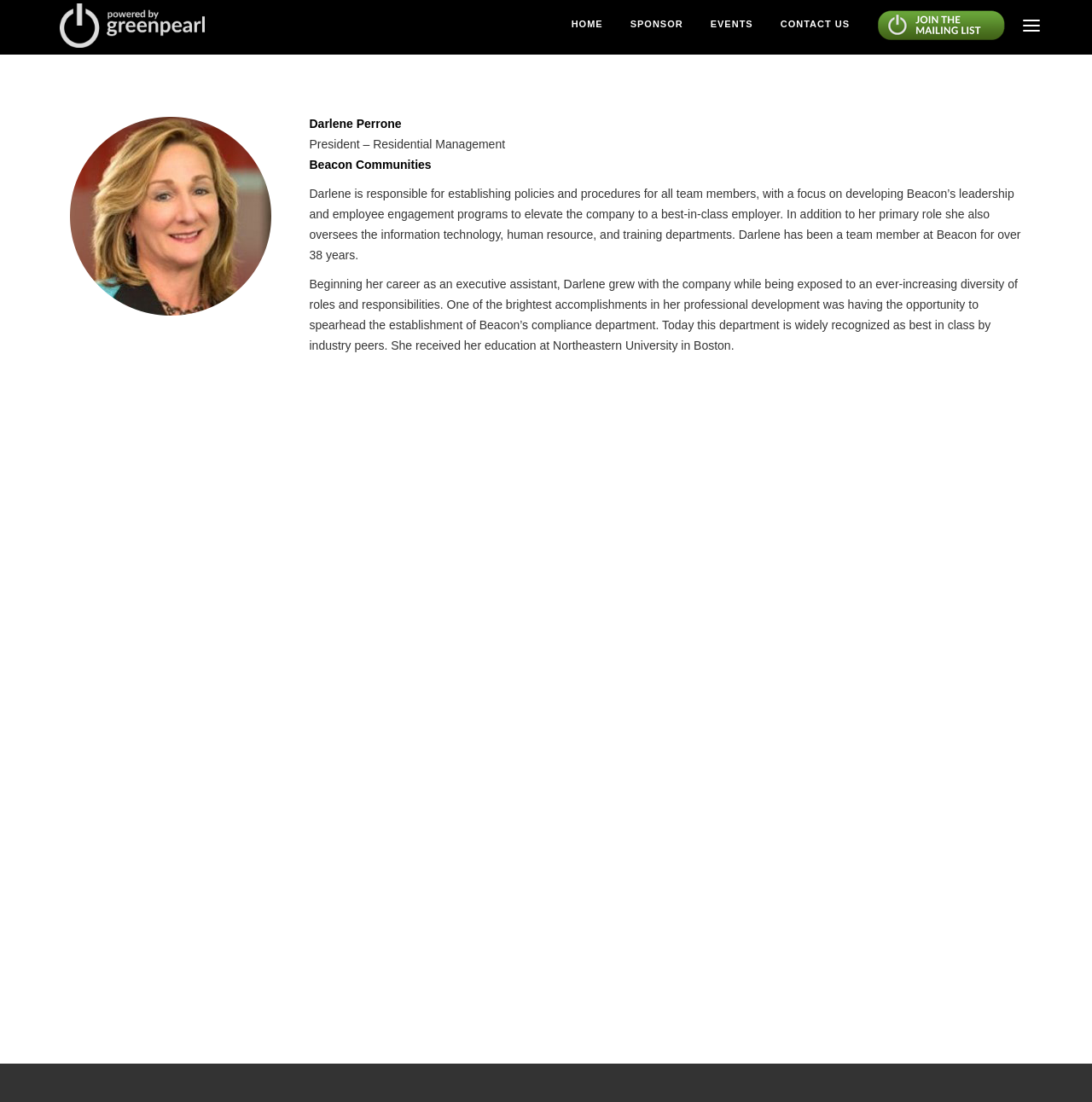Please find the bounding box for the UI component described as follows: "Contact Us".

[0.715, 0.018, 0.778, 0.032]